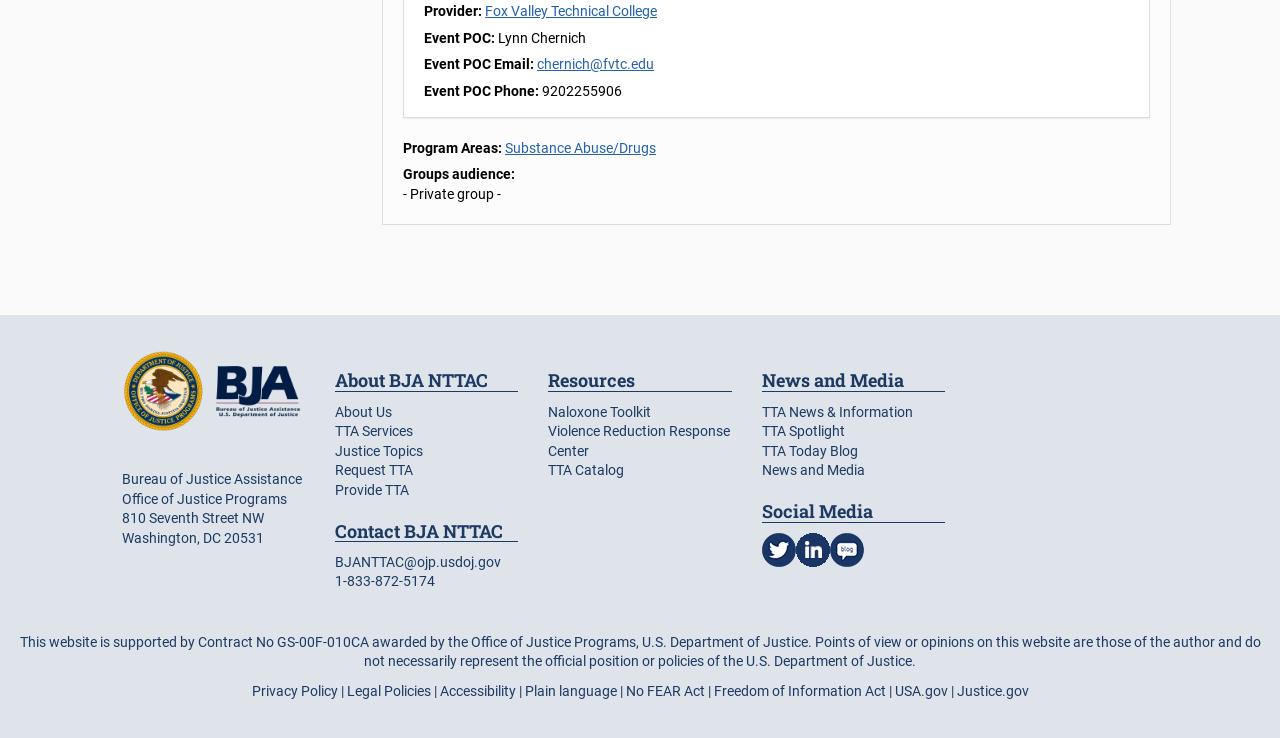Using the provided element description "TTA Today Blog", determine the bounding box coordinates of the UI element.

[0.595, 0.6, 0.67, 0.622]